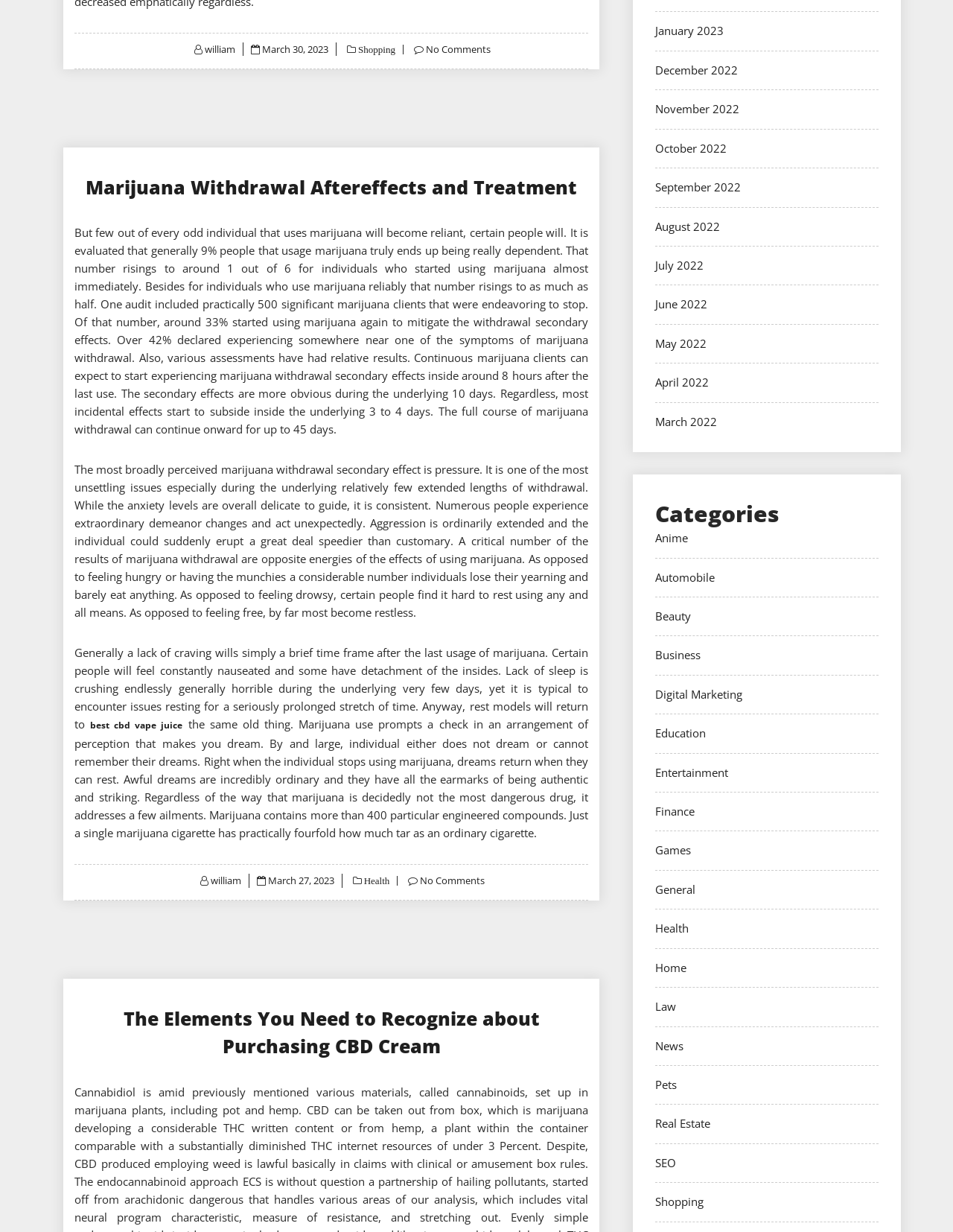Please locate the clickable area by providing the bounding box coordinates to follow this instruction: "View the 'Categories' section".

[0.688, 0.403, 0.922, 0.431]